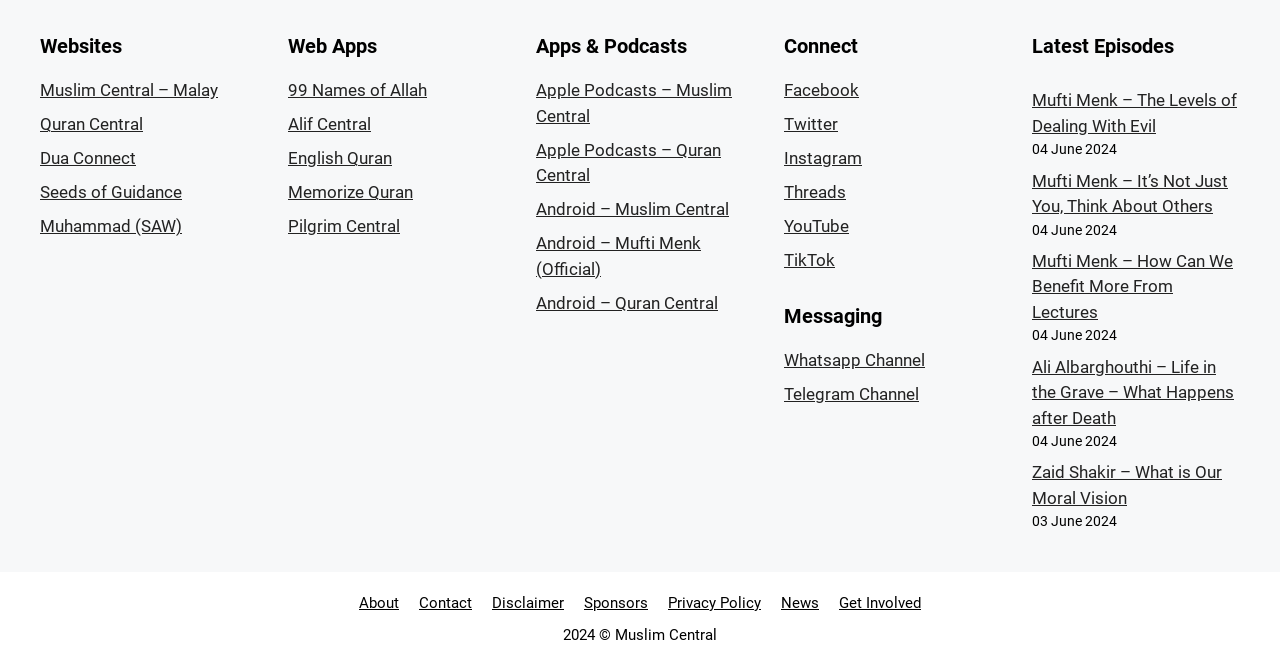Find the bounding box coordinates of the clickable region needed to perform the following instruction: "Discover business". The coordinates should be provided as four float numbers between 0 and 1, i.e., [left, top, right, bottom].

None